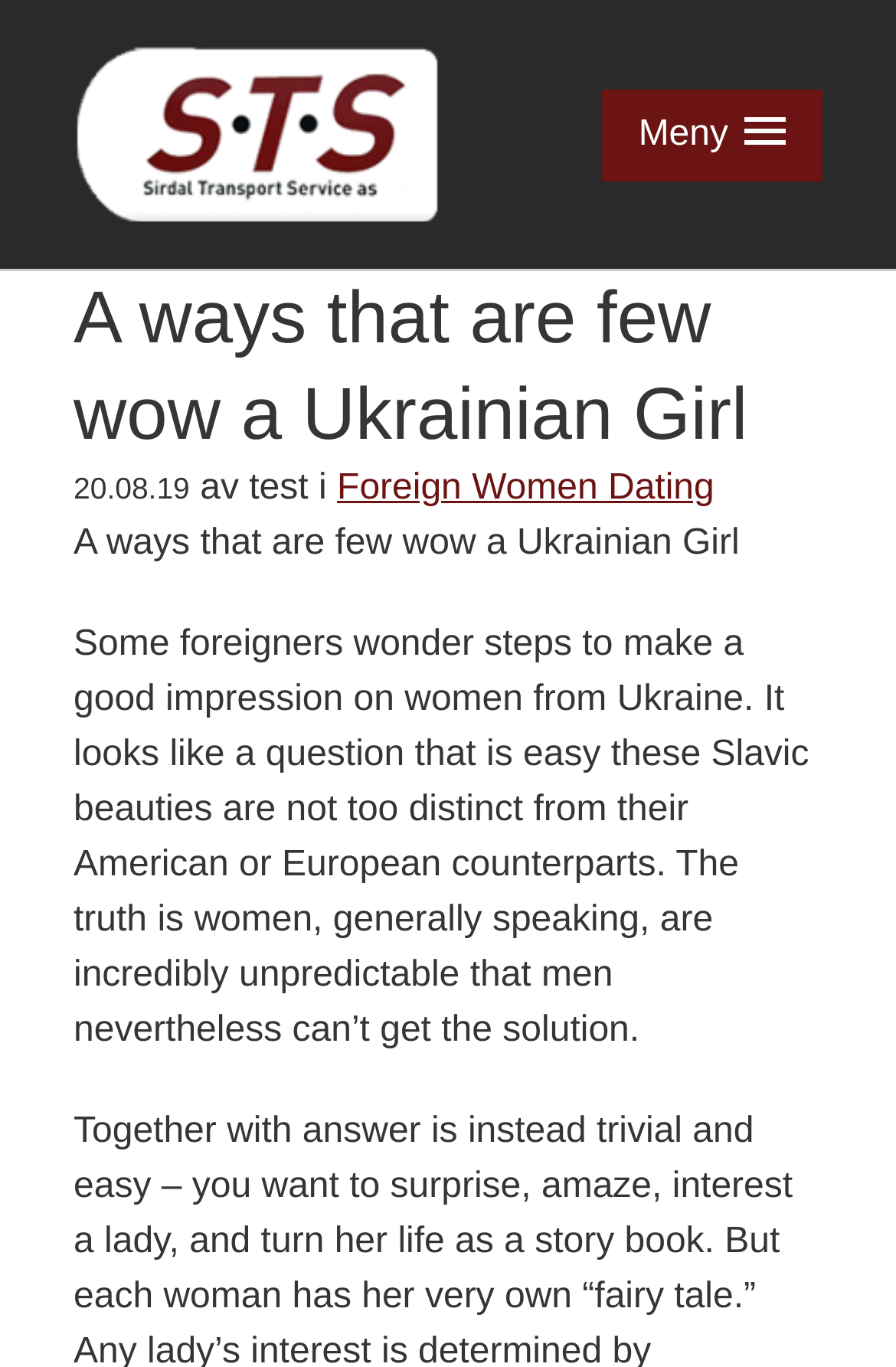Provide your answer in a single word or phrase: 
What is the date mentioned on the webpage?

20.08.19